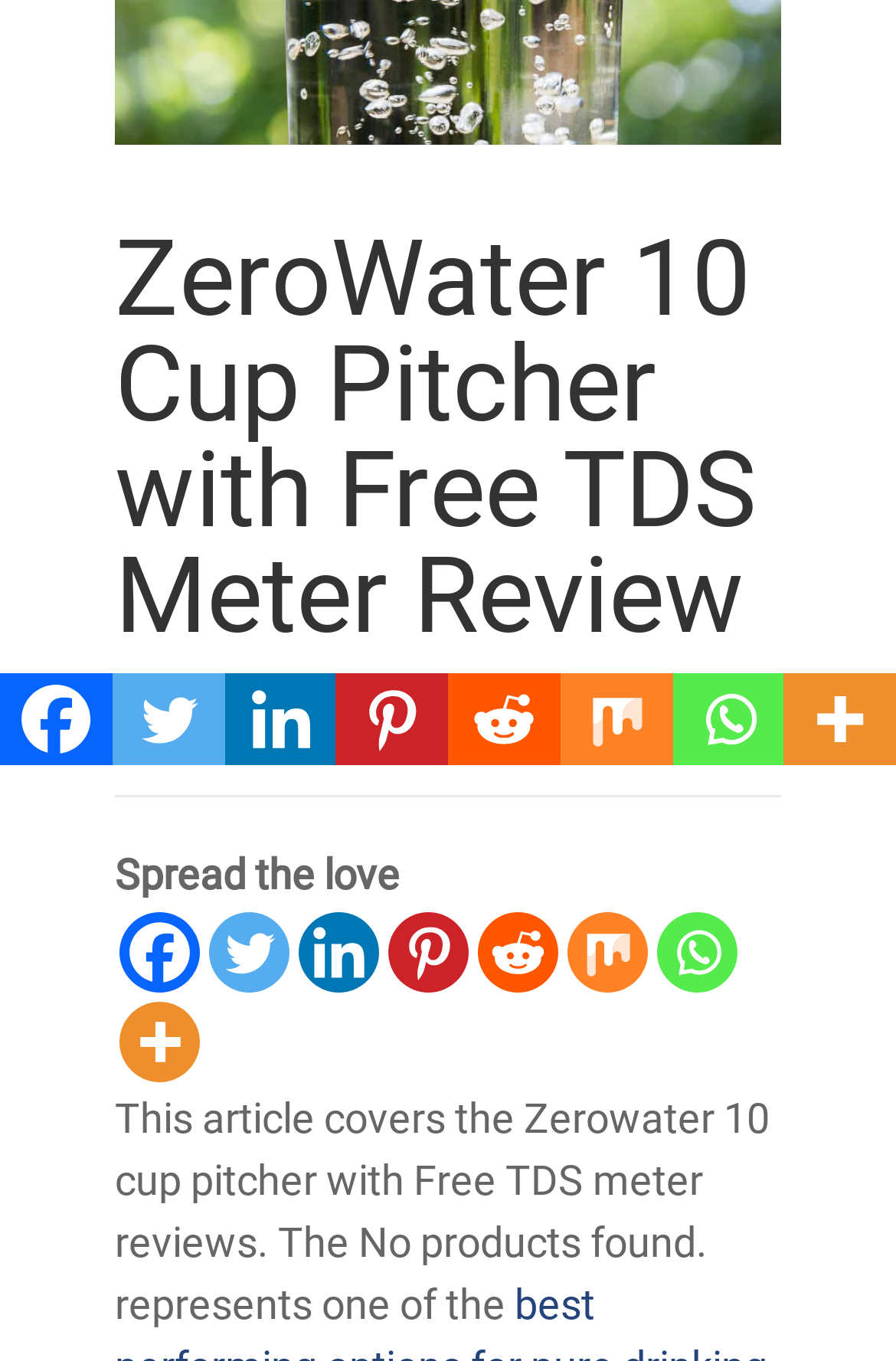Given the description of a UI element: "aria-label="Reddit" title="Reddit"", identify the bounding box coordinates of the matching element in the webpage screenshot.

[0.533, 0.67, 0.623, 0.73]